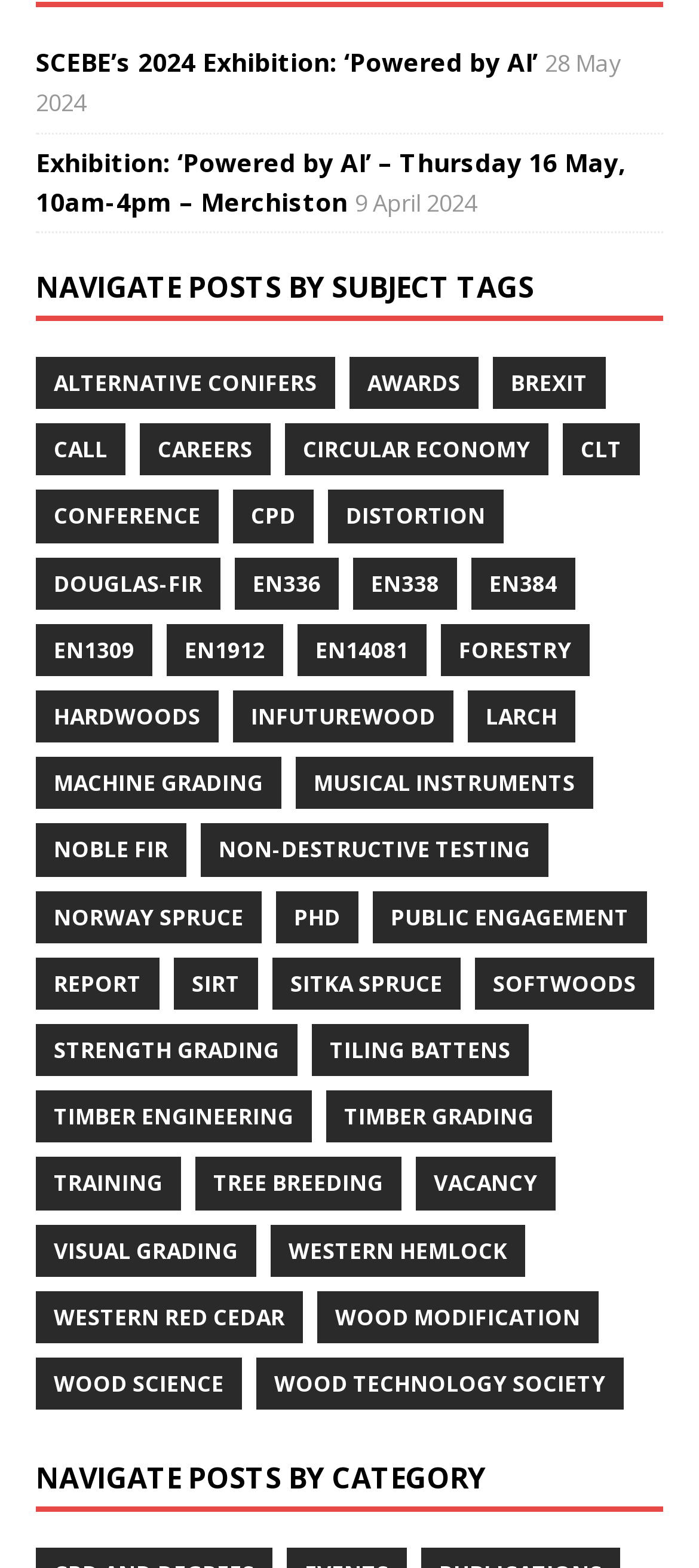Please provide a detailed answer to the question below based on the screenshot: 
What is the last link in the subject tags section?

The last link in the subject tags section can be found by looking at the links under the heading 'NAVIGATE POSTS BY SUBJECT TAGS'. The last link is 'WOOD TECHNOLOGY SOCIETY'.